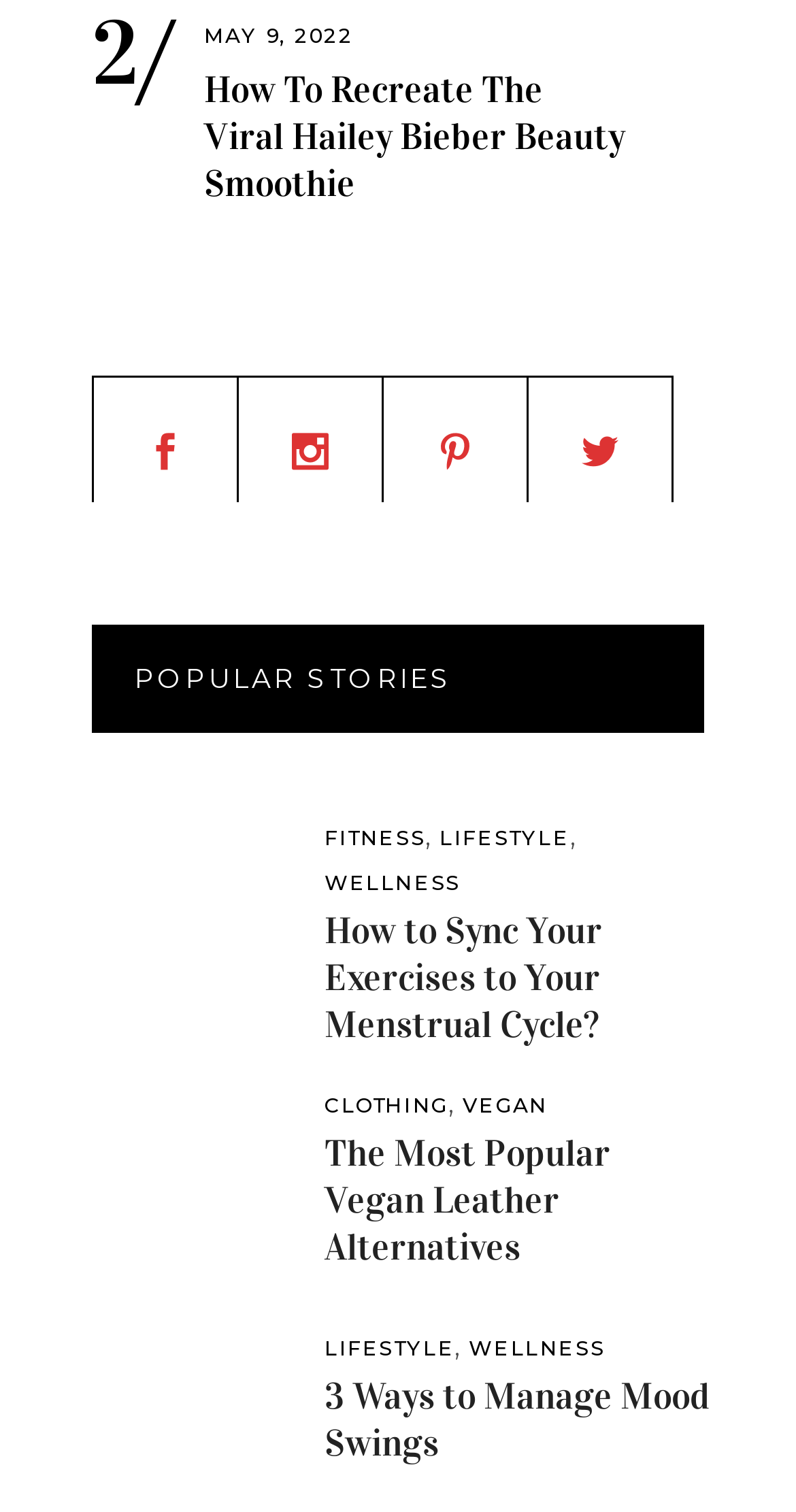What is the topic of the first article?
Using the information presented in the image, please offer a detailed response to the question.

The first article on the webpage has a heading 'How To Recreate The Viral Hailey Bieber Beauty Smoothie', which suggests that the topic of the article is related to Hailey Bieber's beauty smoothie and how to recreate it.